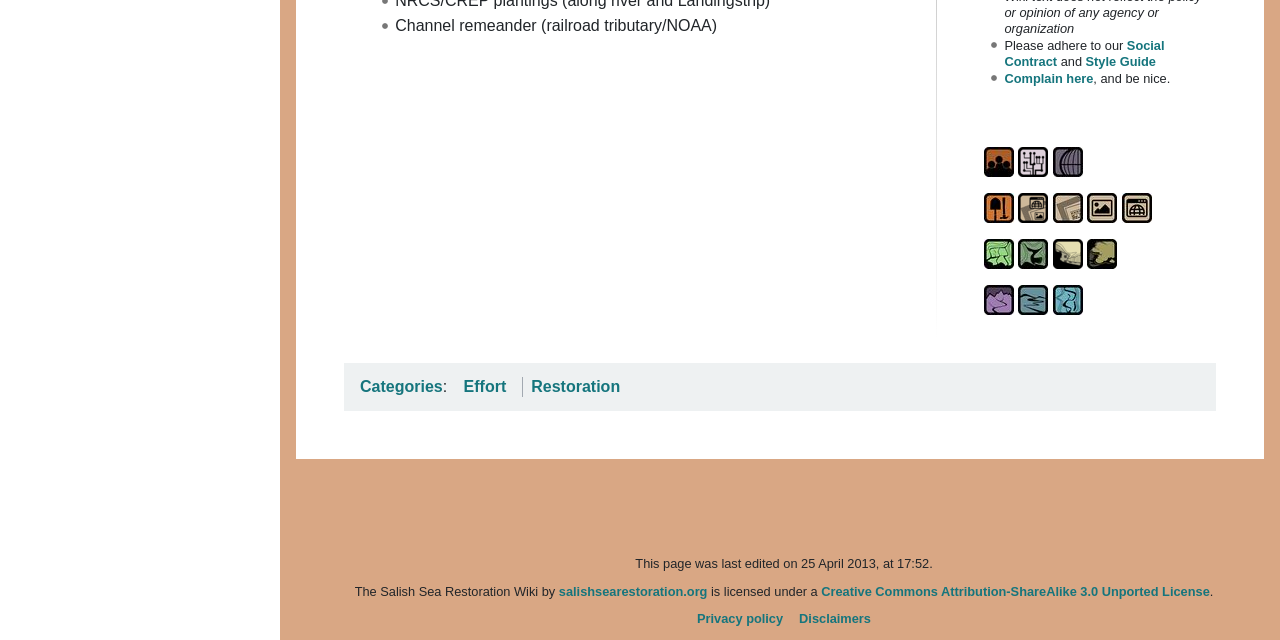For the element described, predict the bounding box coordinates as (top-left x, top-left y, bottom-right x, bottom-right y). All values should be between 0 and 1. Element description: Complain here

[0.785, 0.111, 0.854, 0.134]